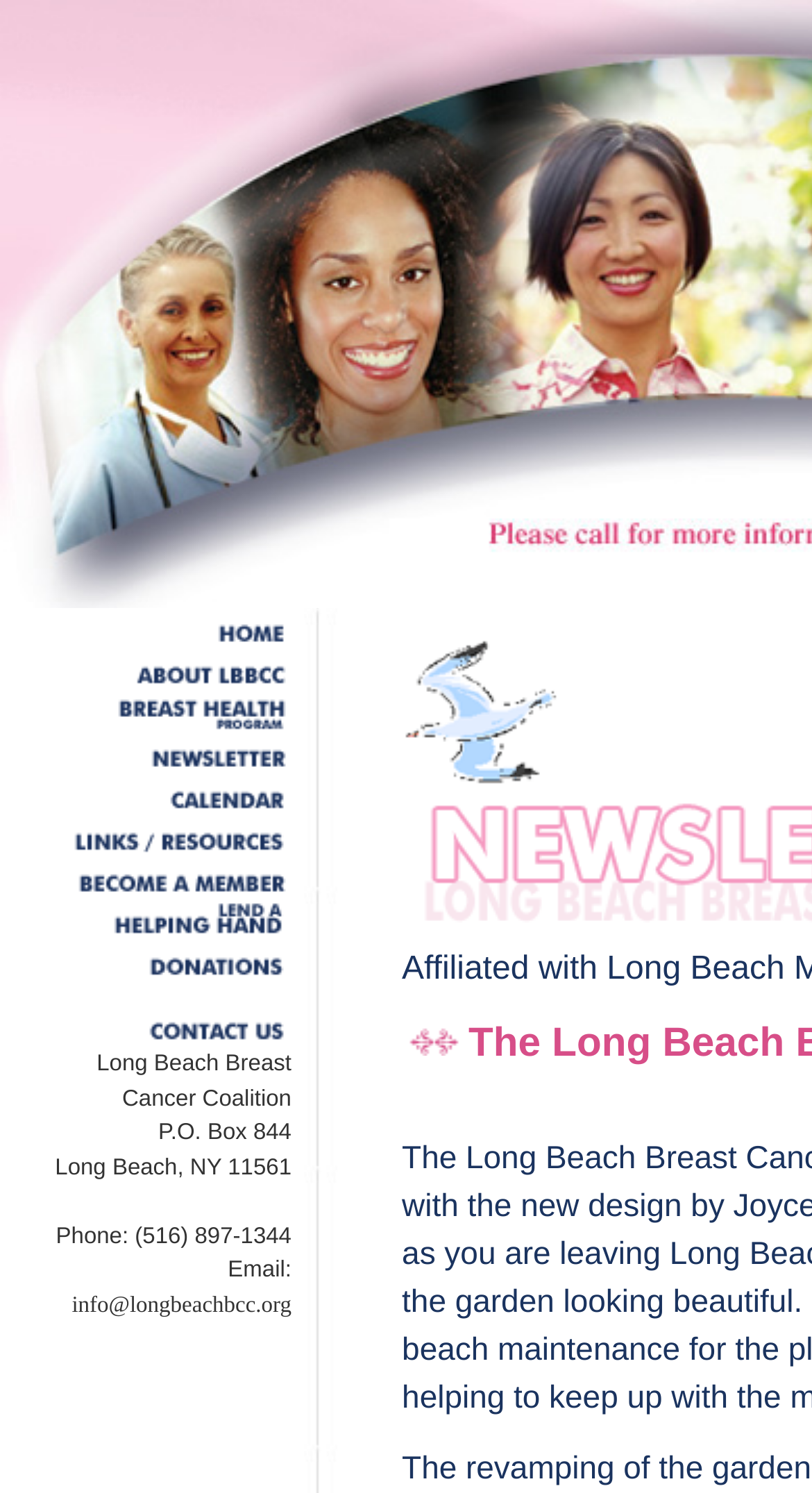Provide a single word or phrase to answer the given question: 
What is the zip code of the organization's address?

11561